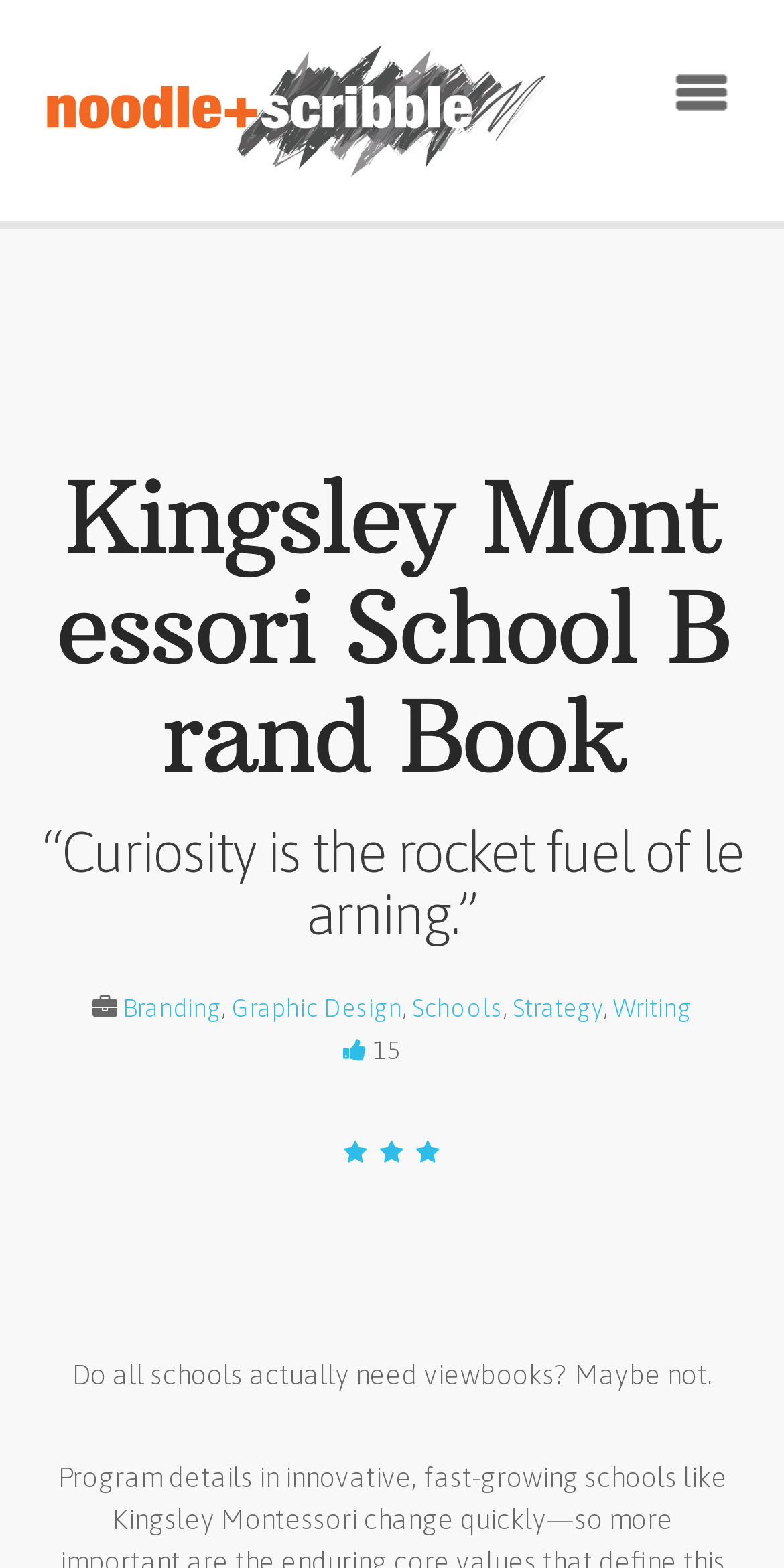Please locate the bounding box coordinates for the element that should be clicked to achieve the following instruction: "Read about Graphic Design". Ensure the coordinates are given as four float numbers between 0 and 1, i.e., [left, top, right, bottom].

[0.295, 0.633, 0.513, 0.652]